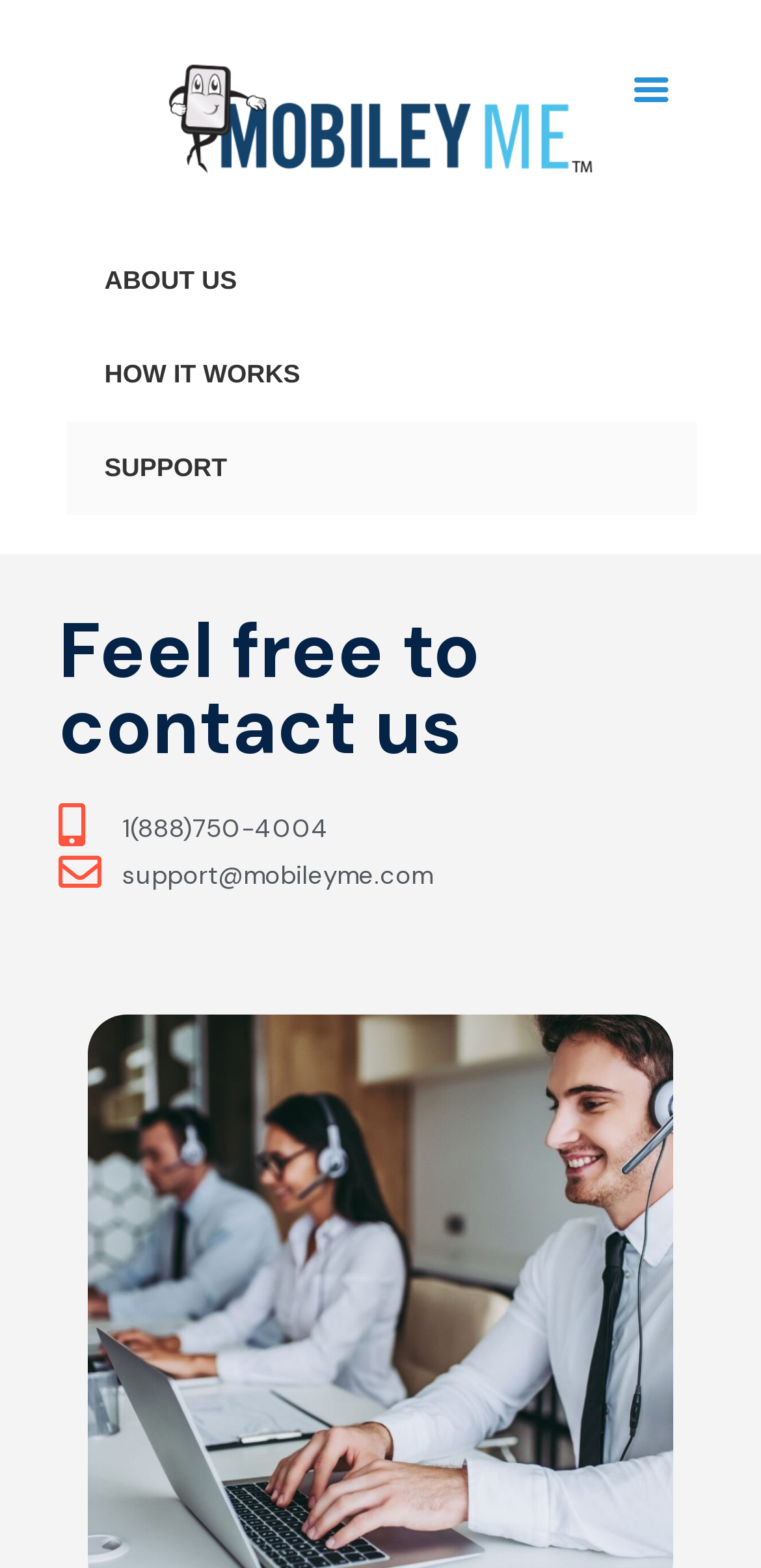Determine the bounding box coordinates of the UI element described below. Use the format (top-left x, top-left y, bottom-right x, bottom-right y) with floating point numbers between 0 and 1: About Us

[0.086, 0.149, 0.914, 0.209]